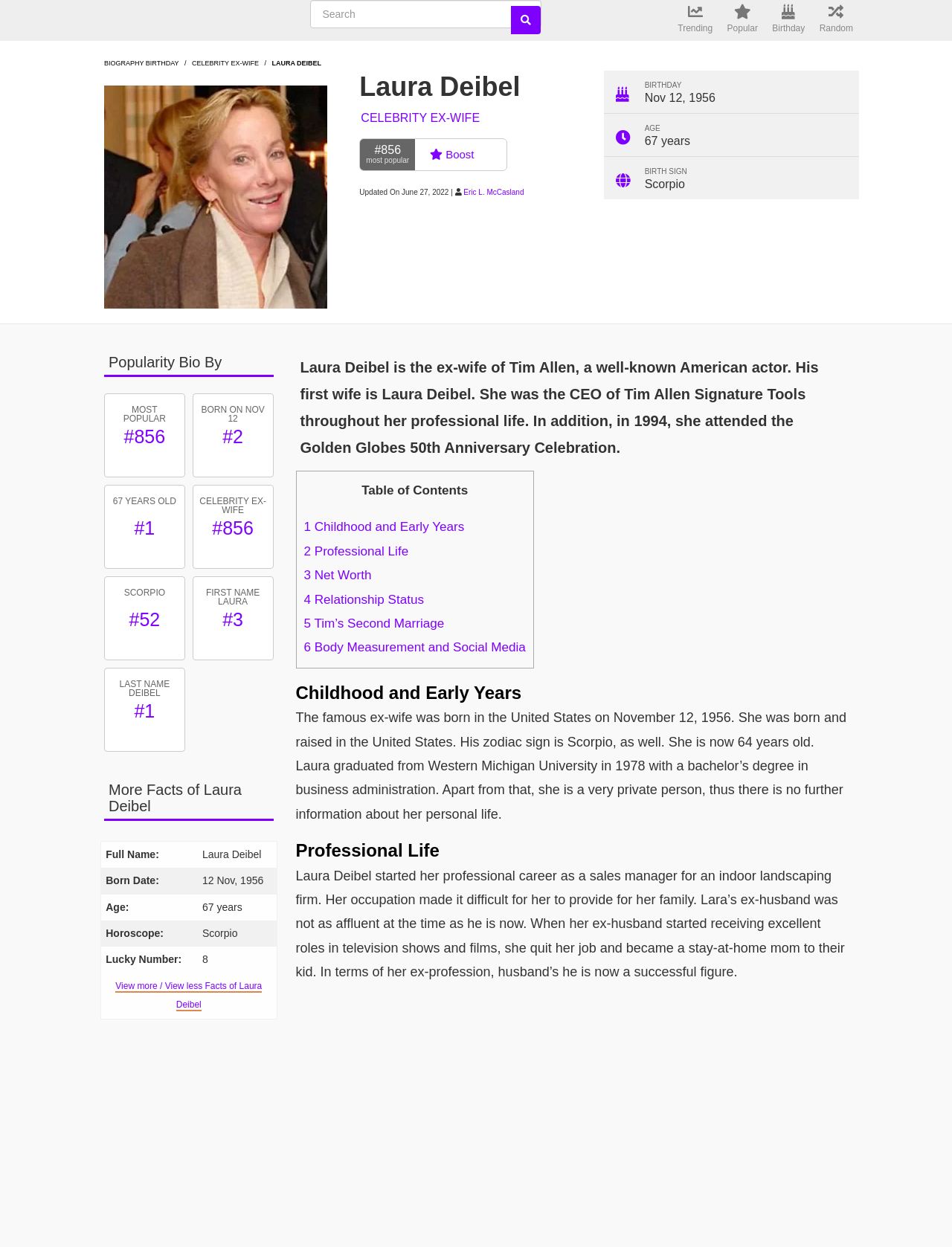What is Laura Deibel's occupation?
Answer briefly with a single word or phrase based on the image.

CEO of Tim Allen Signature Tools